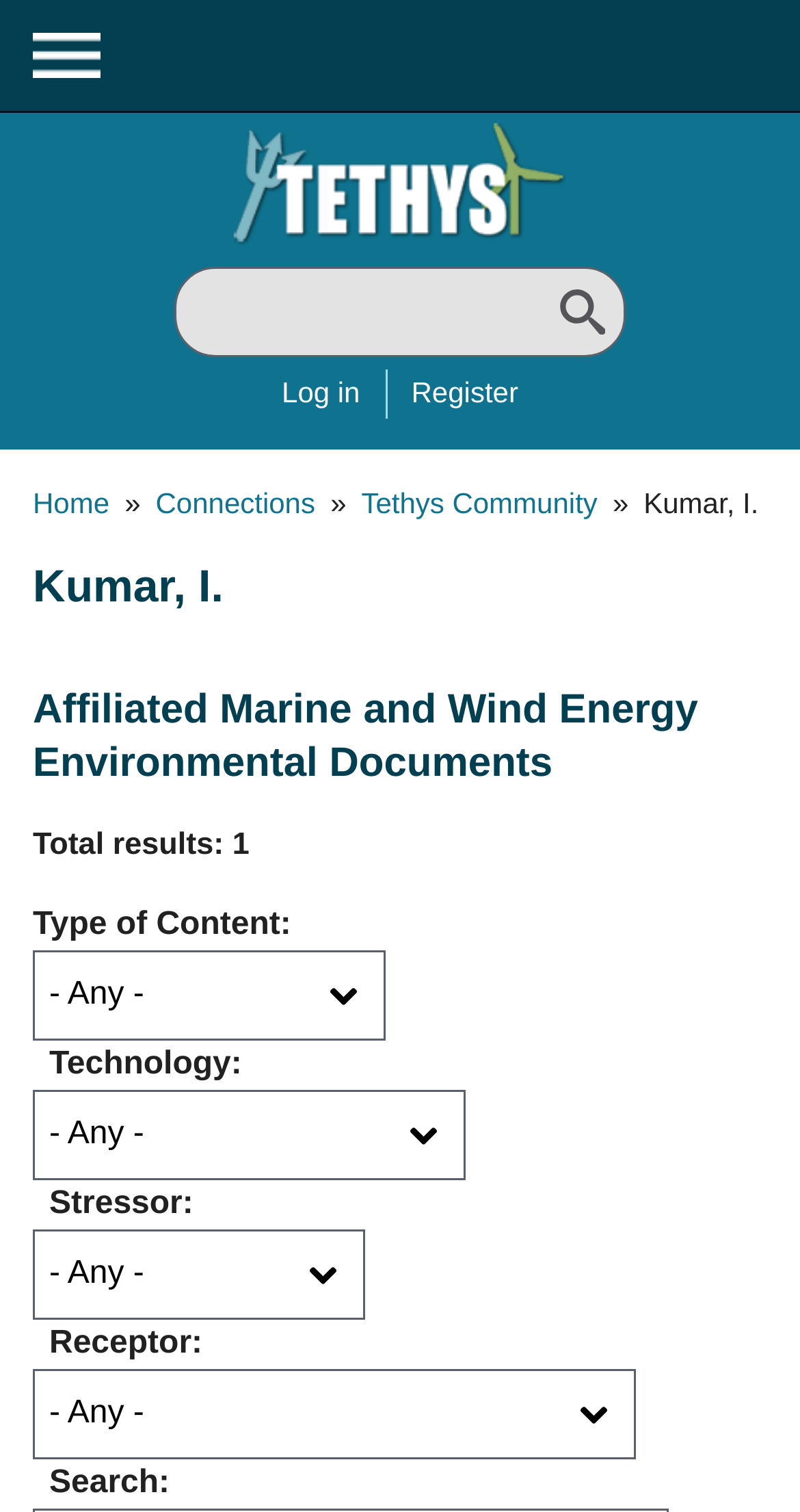Provide a short answer to the following question with just one word or phrase: Is the user logged in?

No